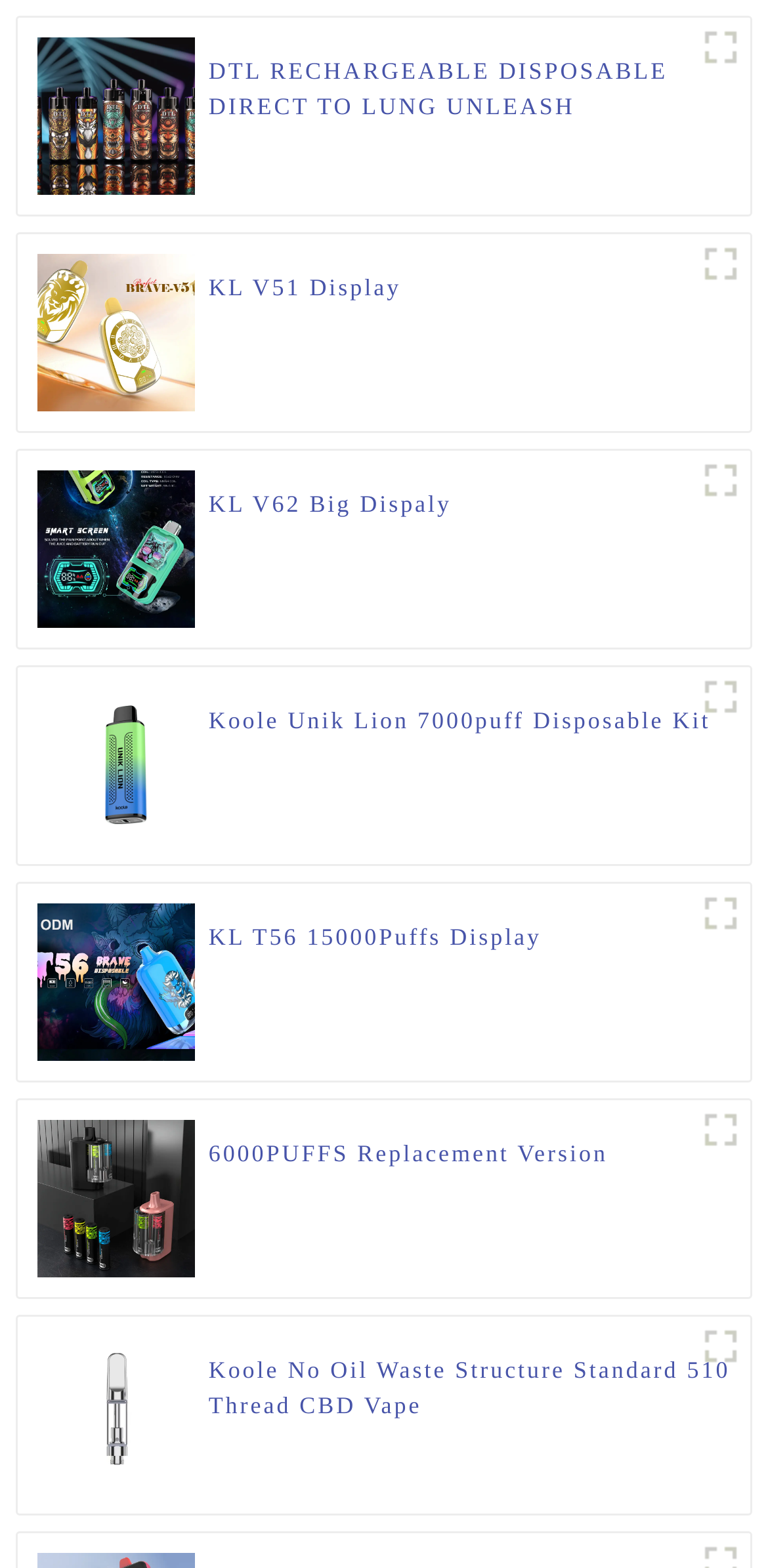Give a one-word or short phrase answer to the question: 
How many products are displayed on this webpage?

9